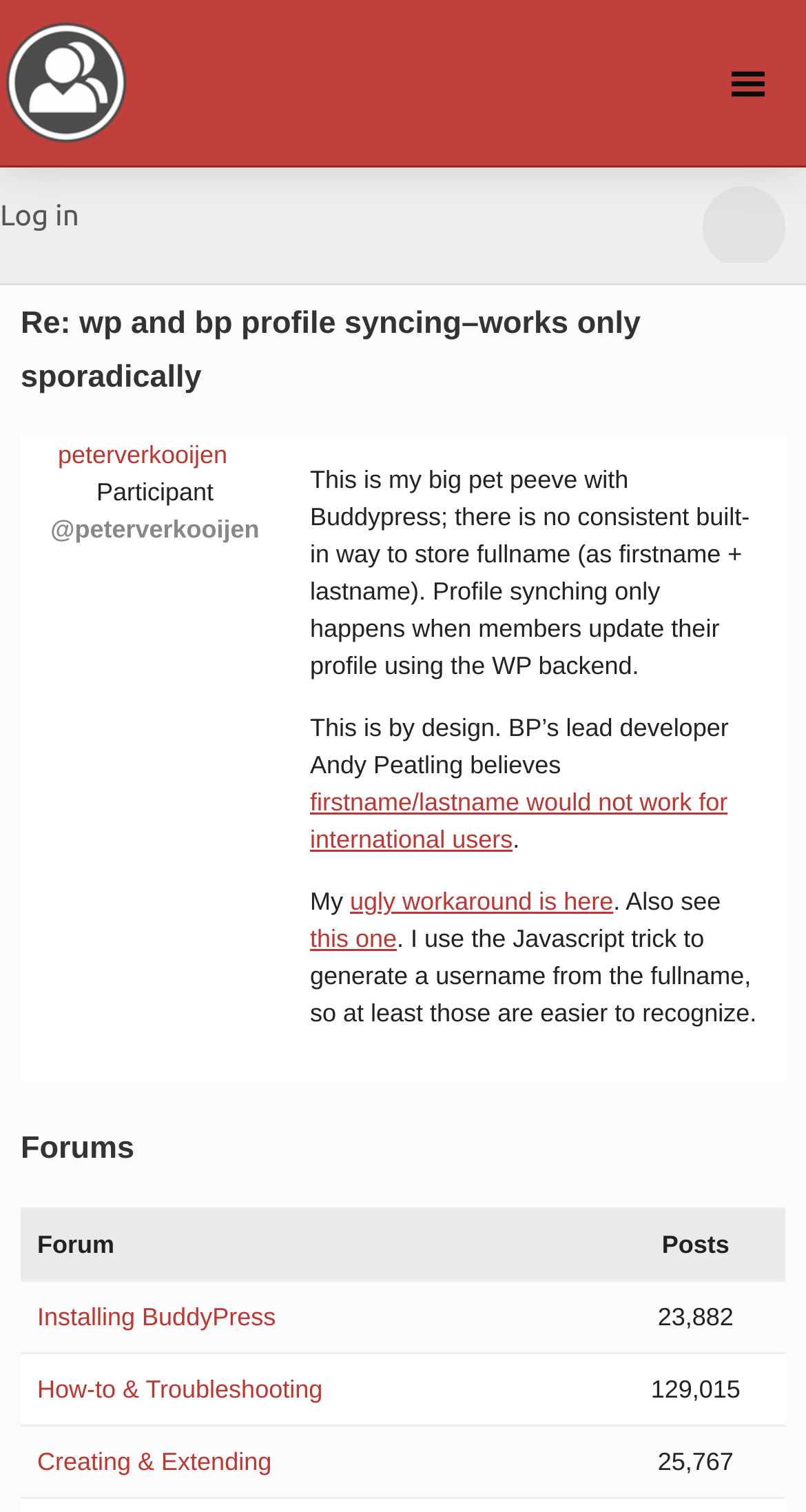What is the orientation of the menu?
Look at the image and provide a detailed response to the question.

I found the orientation of the menu by looking at the menu element which has an orientation attribute set to 'vertical'.